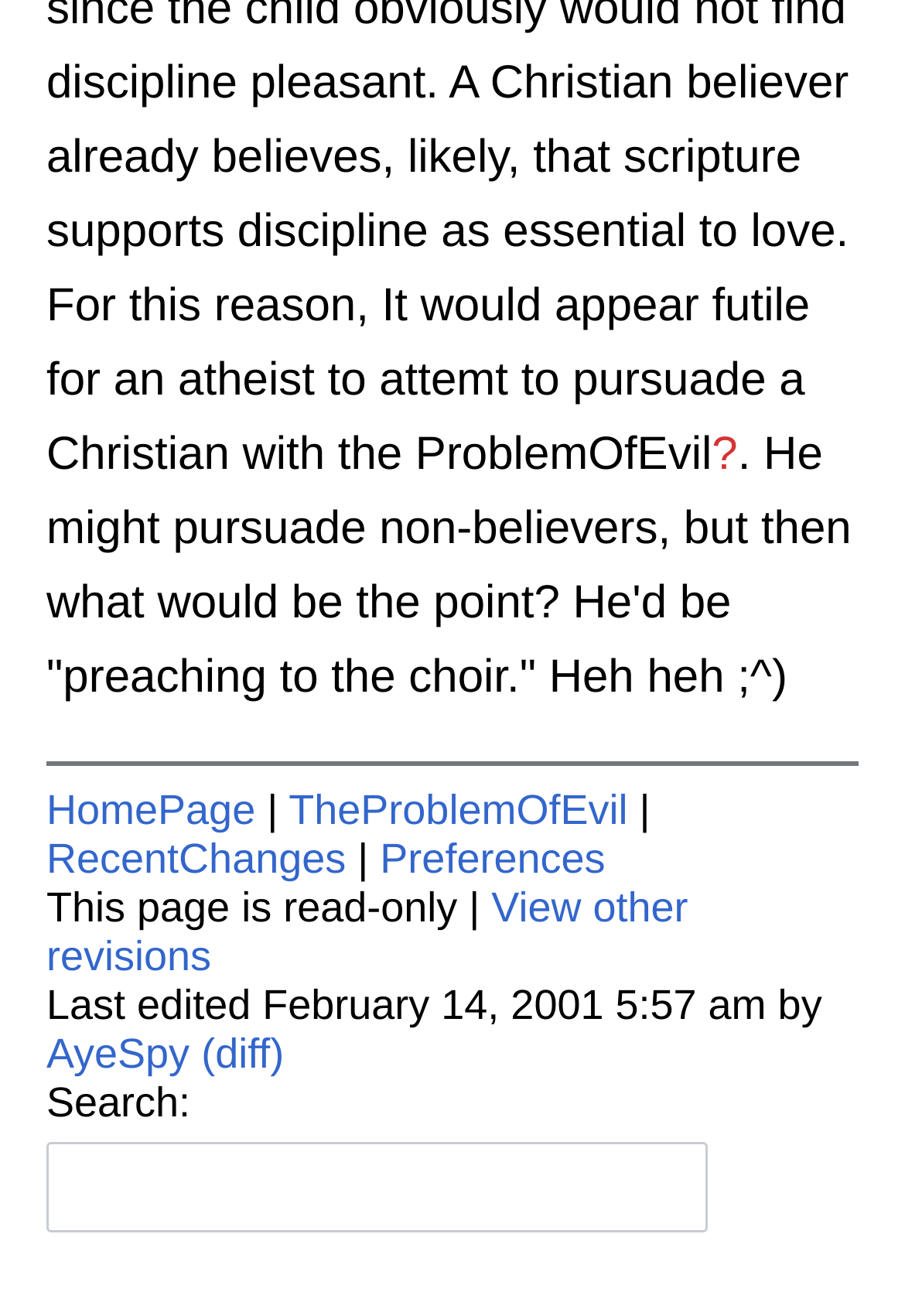Please specify the bounding box coordinates of the clickable section necessary to execute the following command: "view TheProblemOfEvil".

[0.319, 0.597, 0.694, 0.633]